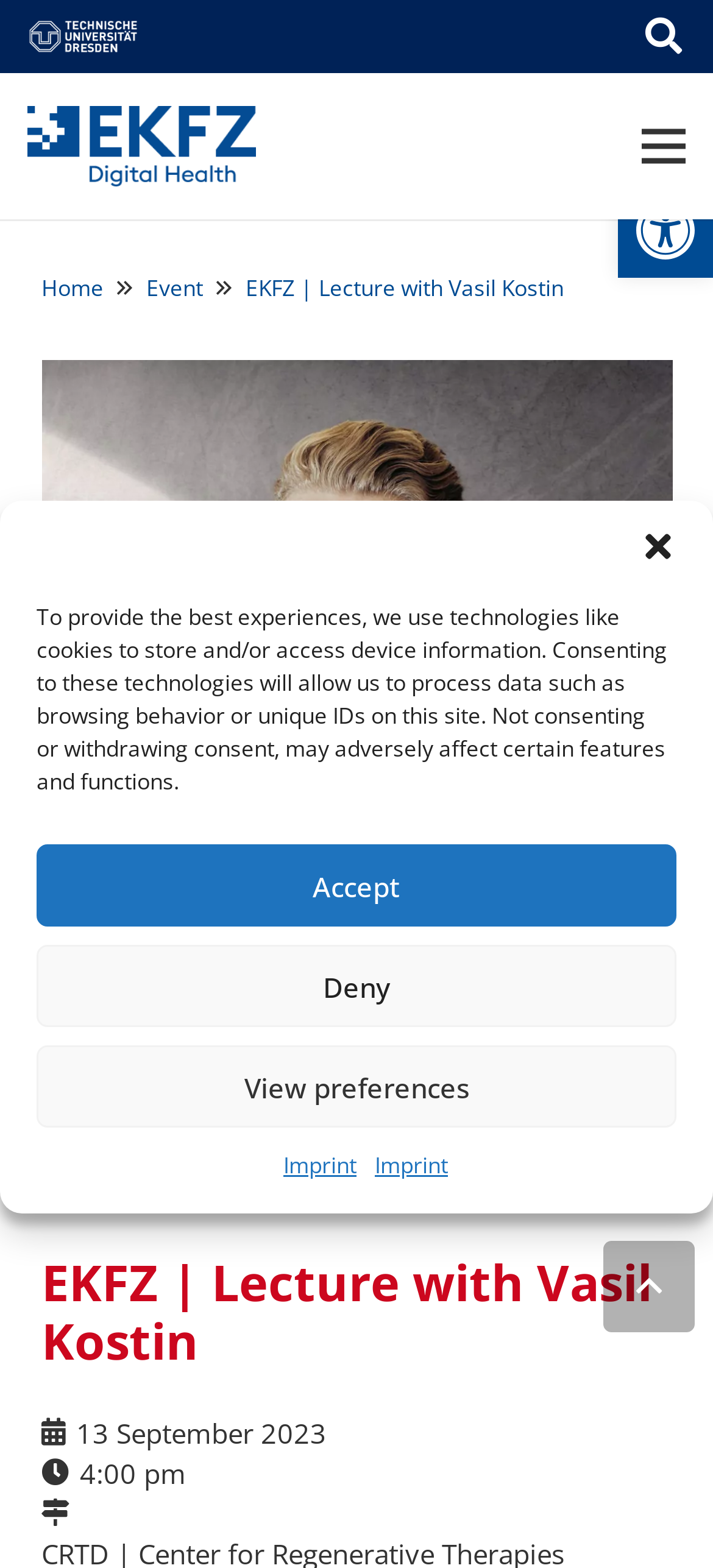Give a detailed account of the webpage.

This webpage appears to be an event page for a lecture with Vasil Kostin, who has been featured in Forbes 30 under 30 Czechia. At the top right corner, there is a toolbar with an accessibility tool icon and a link to open it. Below the toolbar, a dialog box for managing cookie consent is displayed, with buttons to close, accept, deny, or view preferences.

On the top left, there are three logos: the TU Dresden logo, the EKFC - Digital Health logo, and a search icon. Next to the search icon, there is a menu link. Below the logos, there is a navigation menu with links to Home, Event, and the current page, EKFZ | Lecture with Vasil Kostin.

The main content of the page features a portrait of Vasil Kostin, taking up most of the width. Below the portrait, there is a "Share this Event" text, followed by five social media links. Above the portrait, there is a heading with the title of the event, and below it, there are two lines of text indicating the date and time of the event, September 13, 2023, at 4:00 pm.

At the bottom right corner, there is a "Back to top" link. Throughout the page, there are several links to other pages, including Imprint, which appears twice.